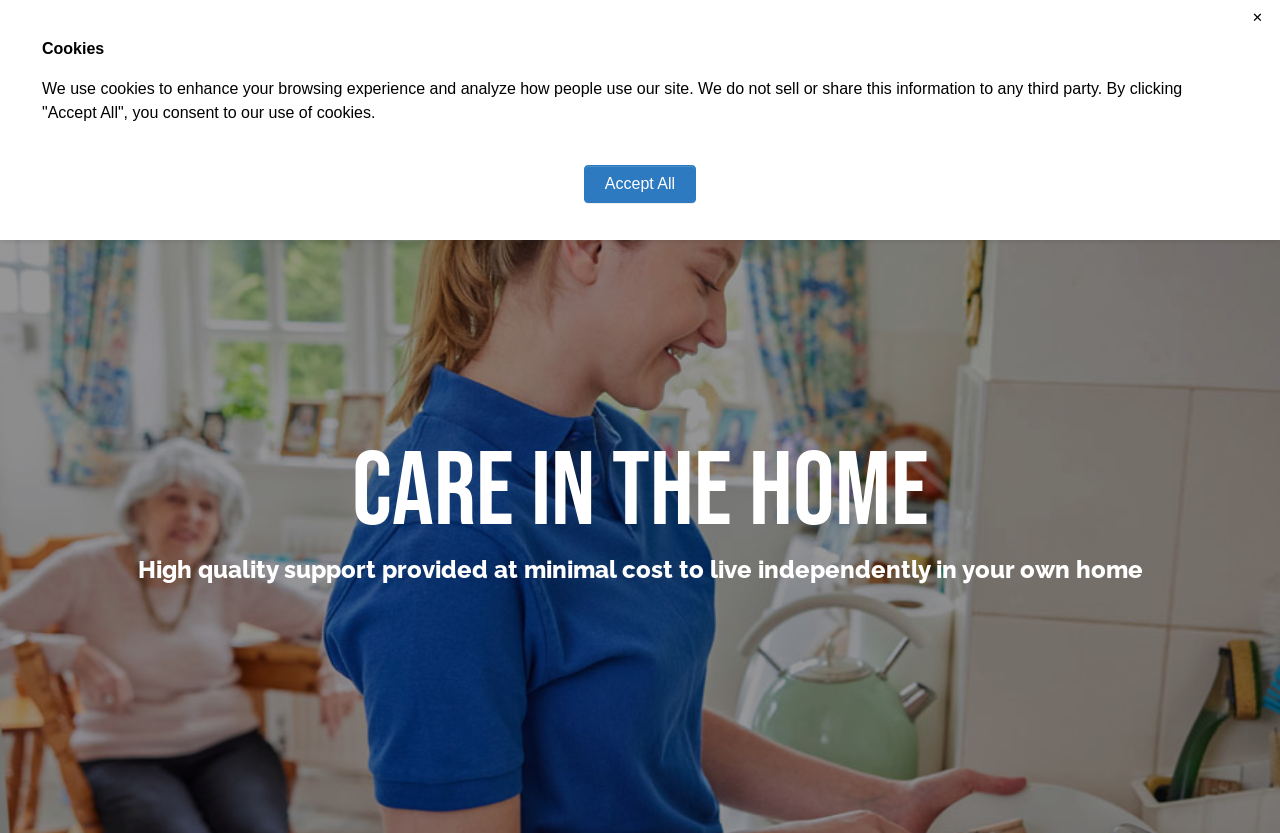Please specify the bounding box coordinates of the element that should be clicked to execute the given instruction: 'Contact Us'. Ensure the coordinates are four float numbers between 0 and 1, expressed as [left, top, right, bottom].

[0.71, 0.01, 0.797, 0.086]